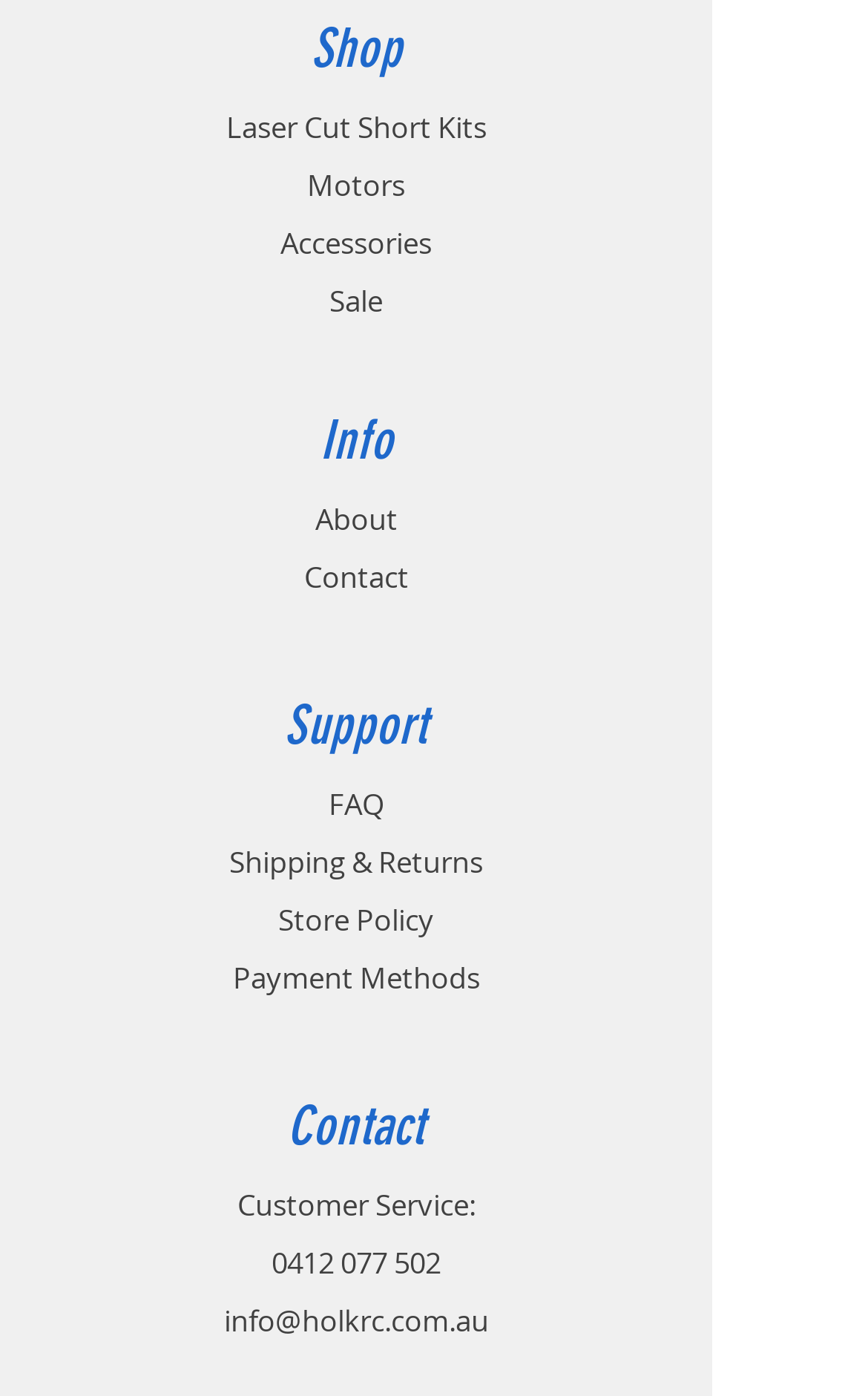Find the bounding box coordinates for the area that must be clicked to perform this action: "Check sale items".

[0.379, 0.201, 0.441, 0.23]